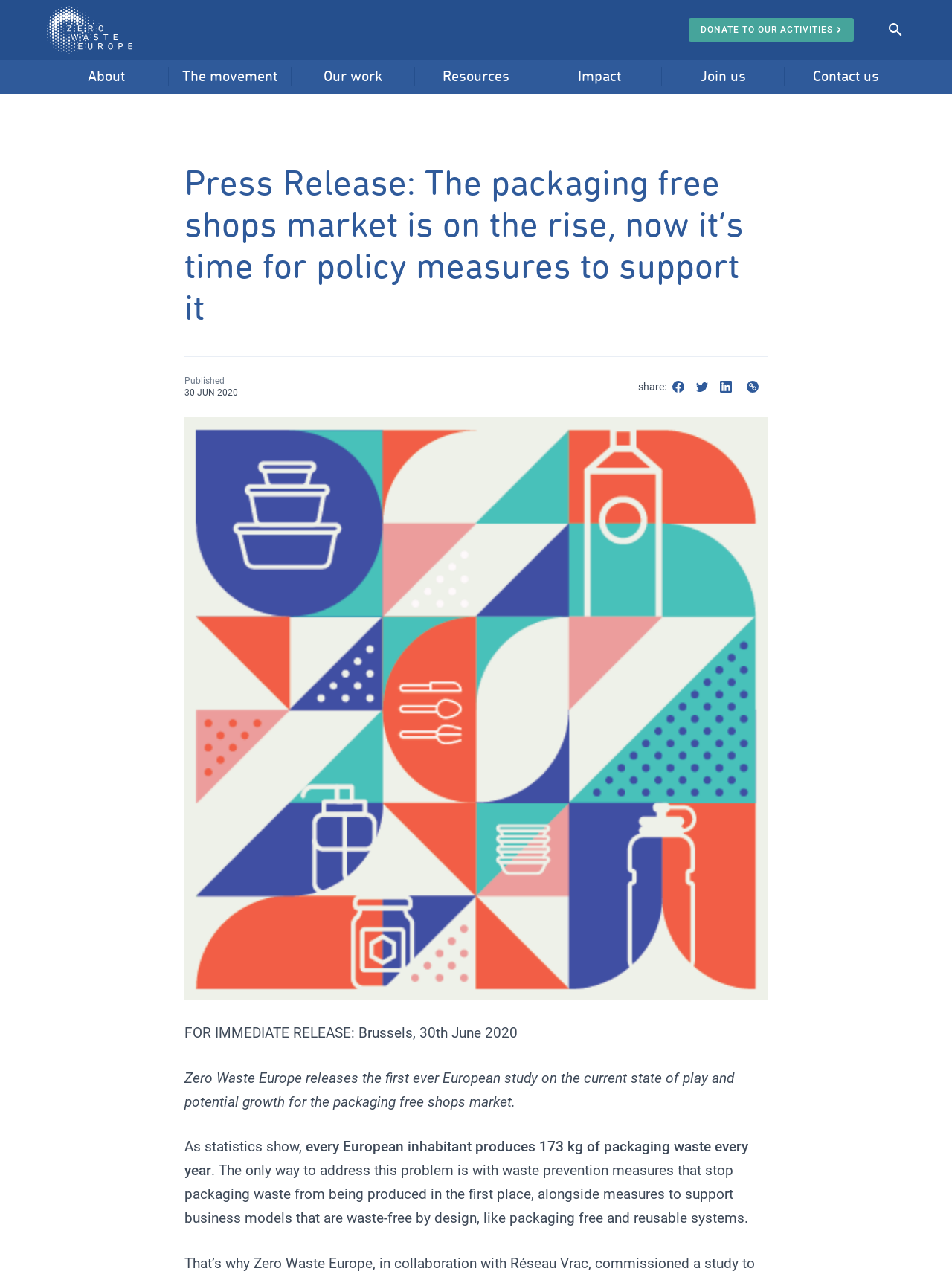Given the description: "Testimonials", determine the bounding box coordinates of the UI element. The coordinates should be formatted as four float numbers between 0 and 1, [left, top, right, bottom].

[0.285, 0.32, 0.715, 0.354]